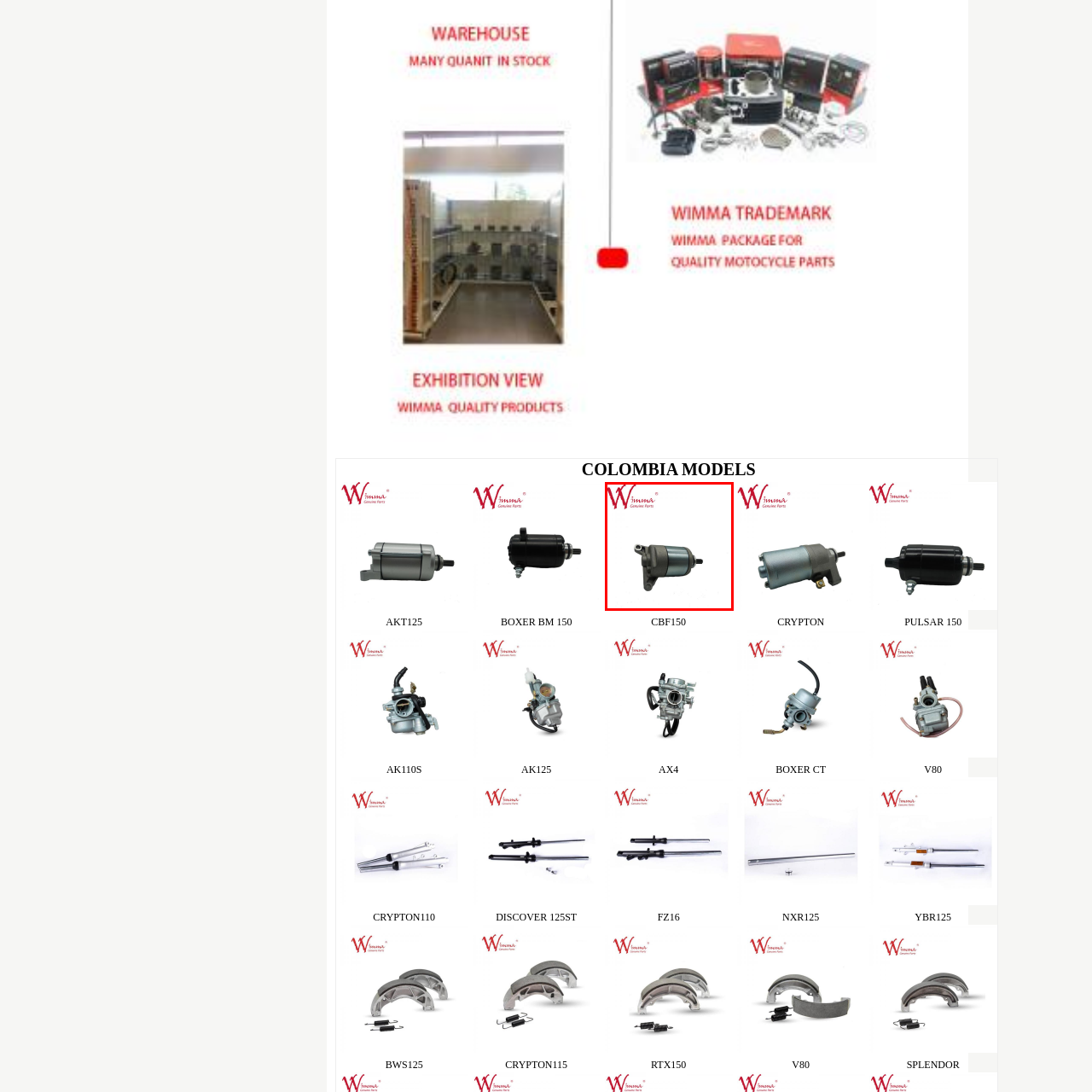Elaborate on the image enclosed by the red box with a detailed description.

The image features a starter motor produced by Winoma, a brand recognized for its genuine motorcycle parts. The component has a compact design with a cylindrical body that showcases a silvery-blue metallic finish, emphasizing its robust nature. The mounting flange is visible on one side, allowing for secure installation, while the electrical terminal can be noted at the top, indicating connection points for operational use. The branding "Winoma Genuine Parts" is prominently displayed at the top left corner, enhancing recognition of the product. This starter motor is essential for the ignition system, playing a crucial role in the performance of motorcycles, particularly suitable for models referenced in the associated product listings such as the AX-4 Rocker Arm.